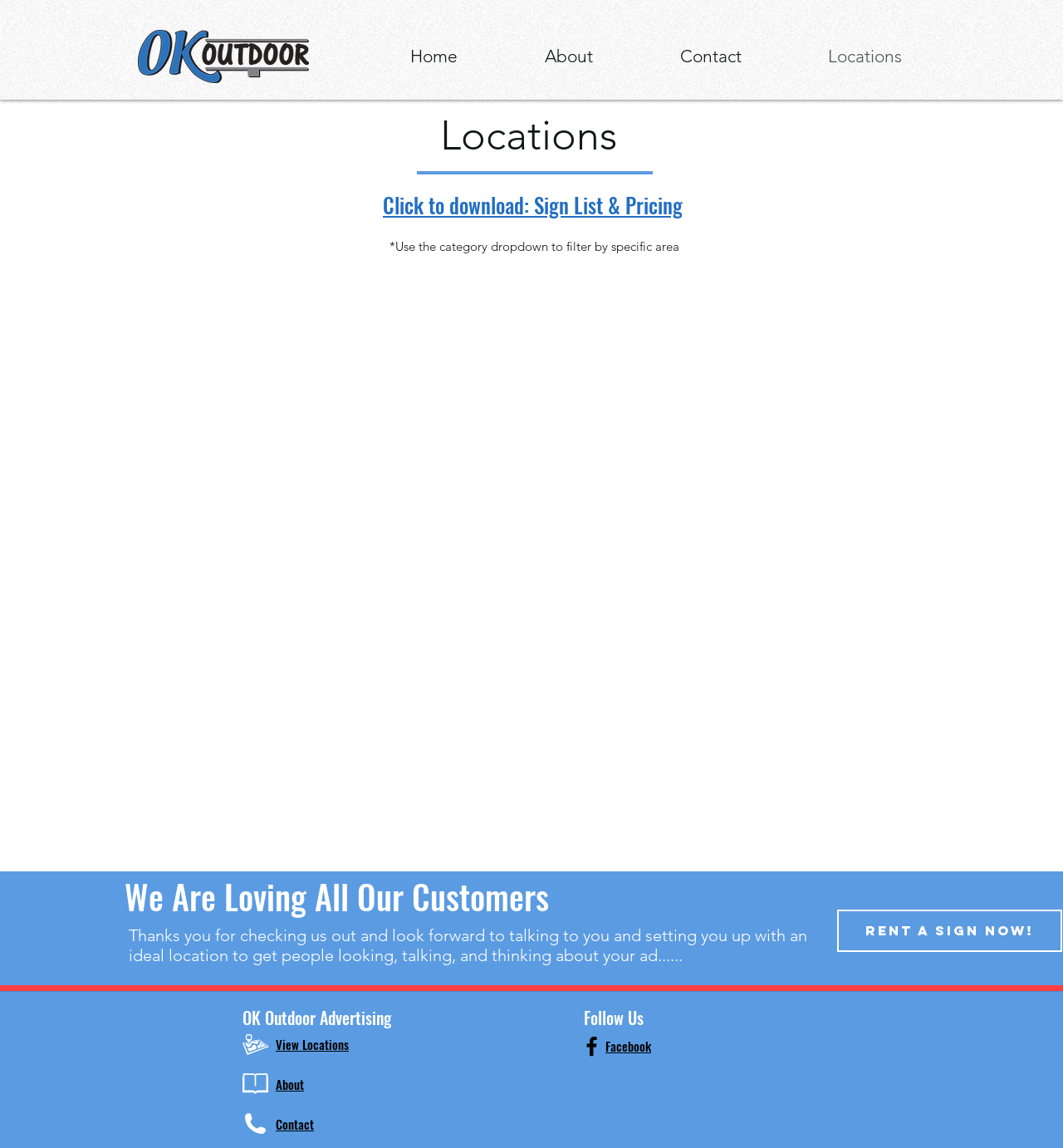With reference to the image, please provide a detailed answer to the following question: What is the purpose of the category dropdown?

The purpose of the category dropdown can be found in the static text element with the text '*Use the category dropdown to filter by specific area' located below the 'Locations' heading.